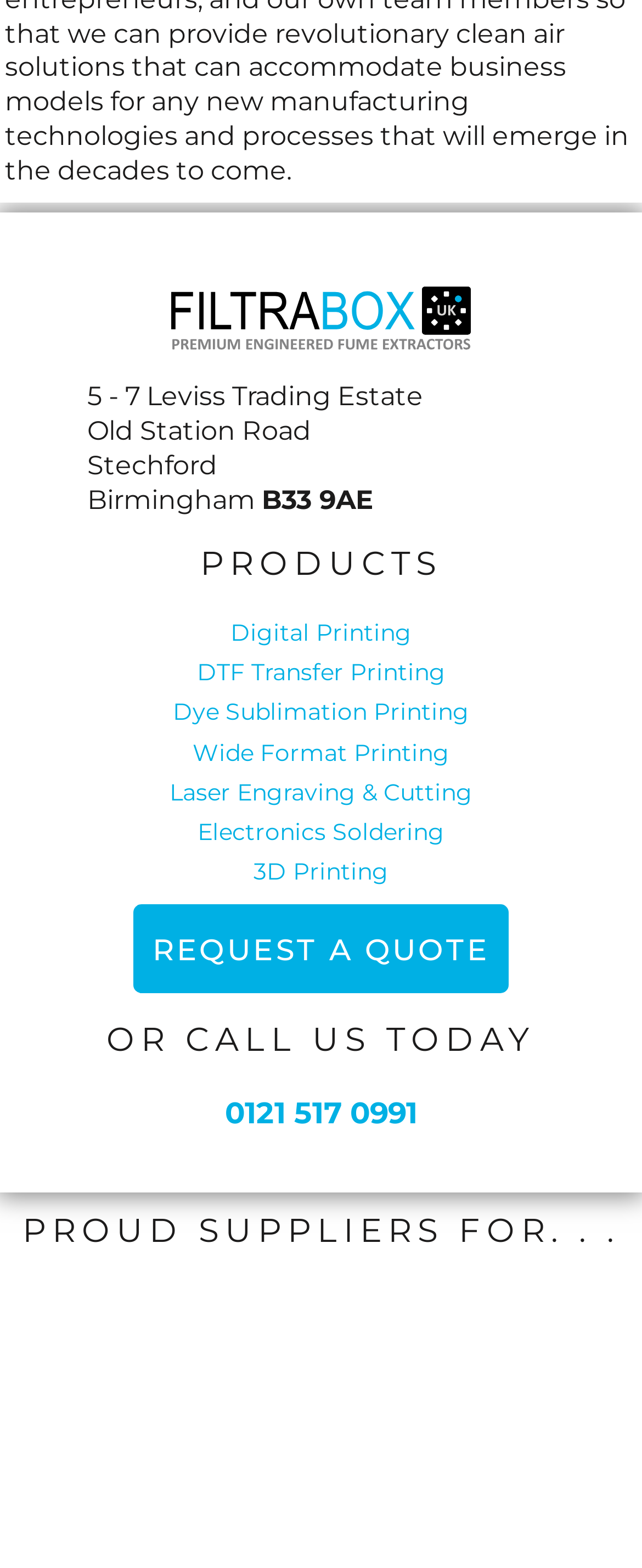Please identify the bounding box coordinates of the region to click in order to complete the task: "Click on Filtrabox". The coordinates must be four float numbers between 0 and 1, specified as [left, top, right, bottom].

[0.266, 0.192, 0.734, 0.212]